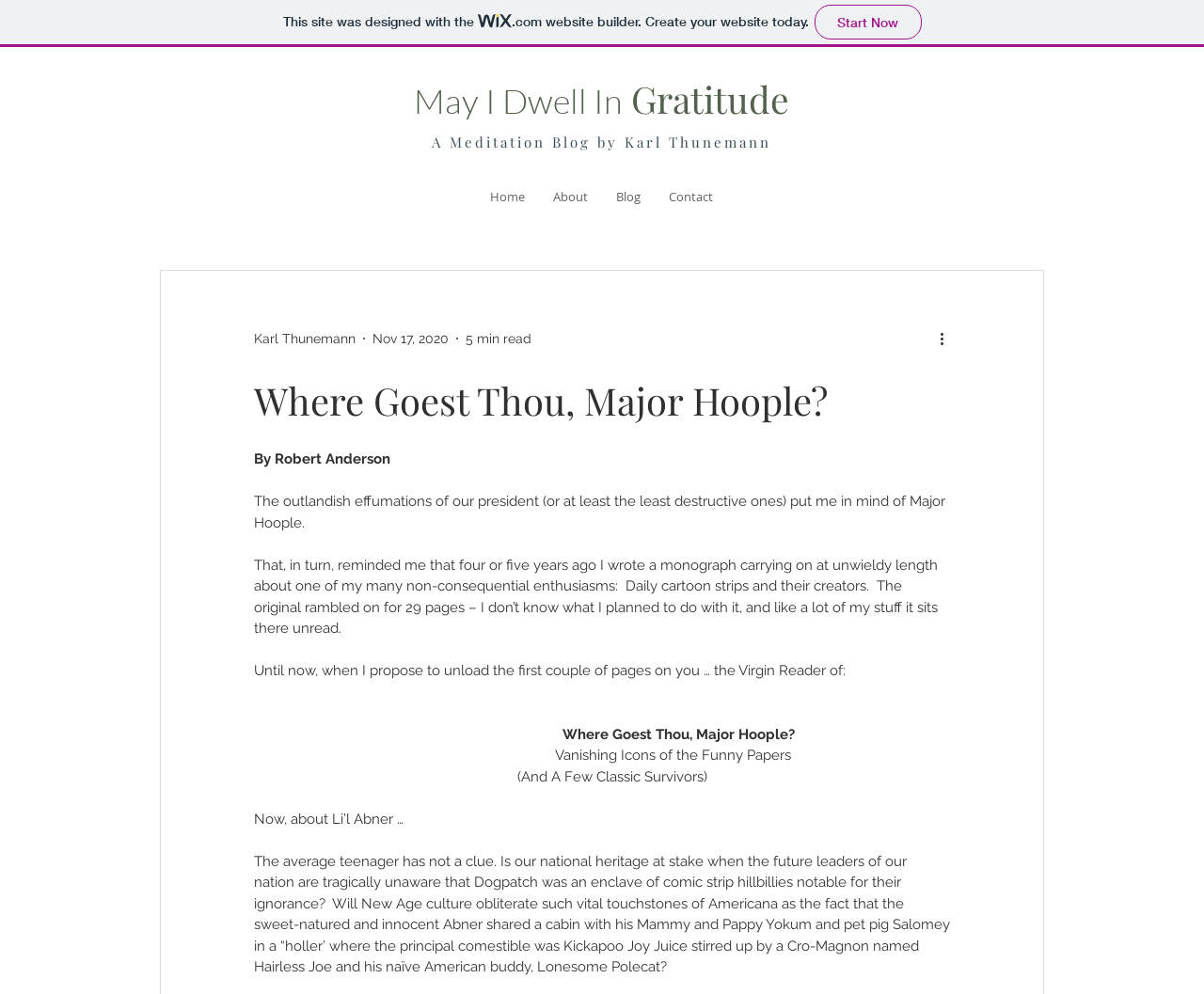Extract the bounding box of the UI element described as: "May I Dwell In Gratitude".

[0.343, 0.083, 0.655, 0.123]